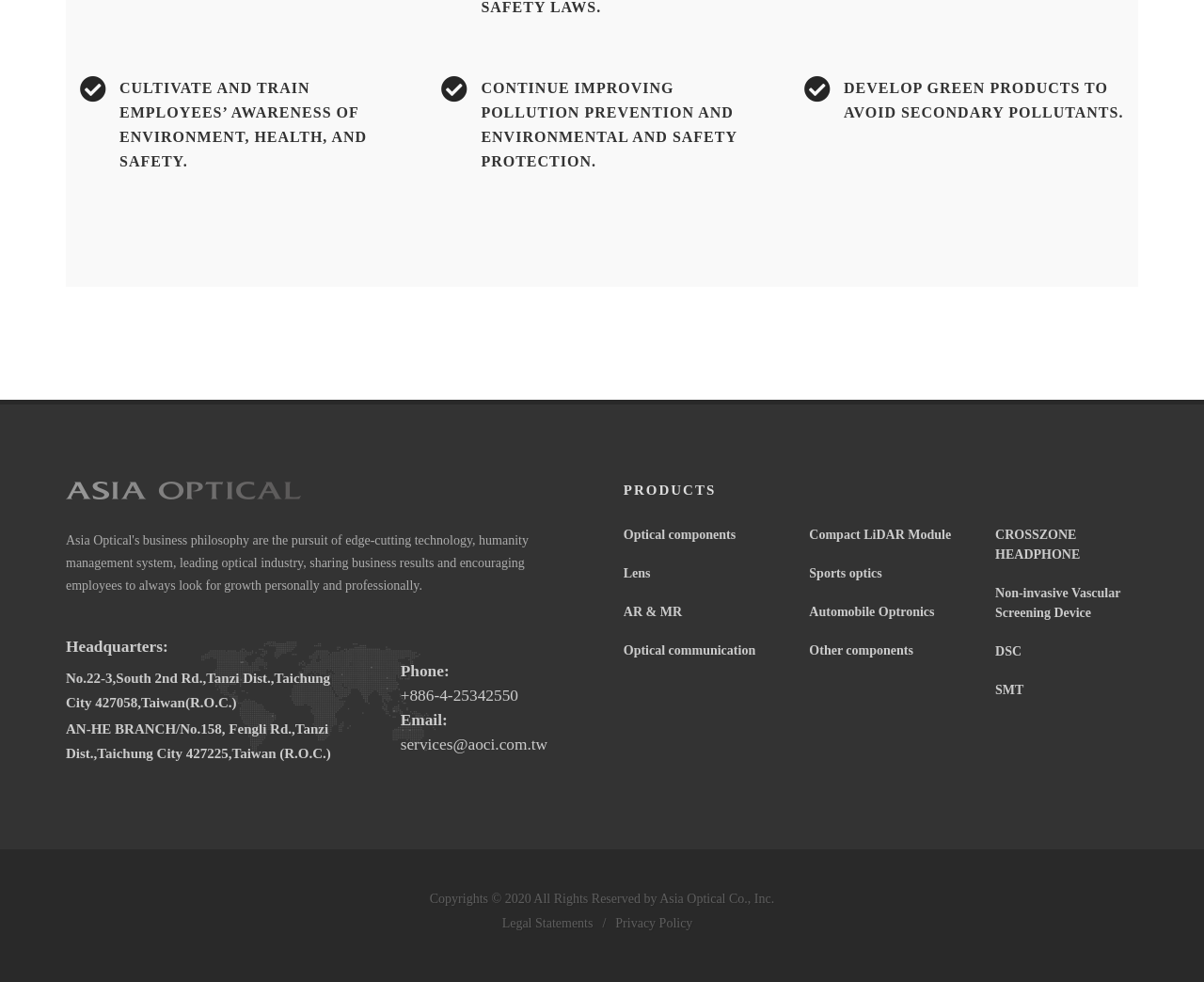Bounding box coordinates must be specified in the format (top-left x, top-left y, bottom-right x, bottom-right y). All values should be floating point numbers between 0 and 1. What are the bounding box coordinates of the UI element described as: Compact LiDAR Module

[0.672, 0.537, 0.79, 0.551]